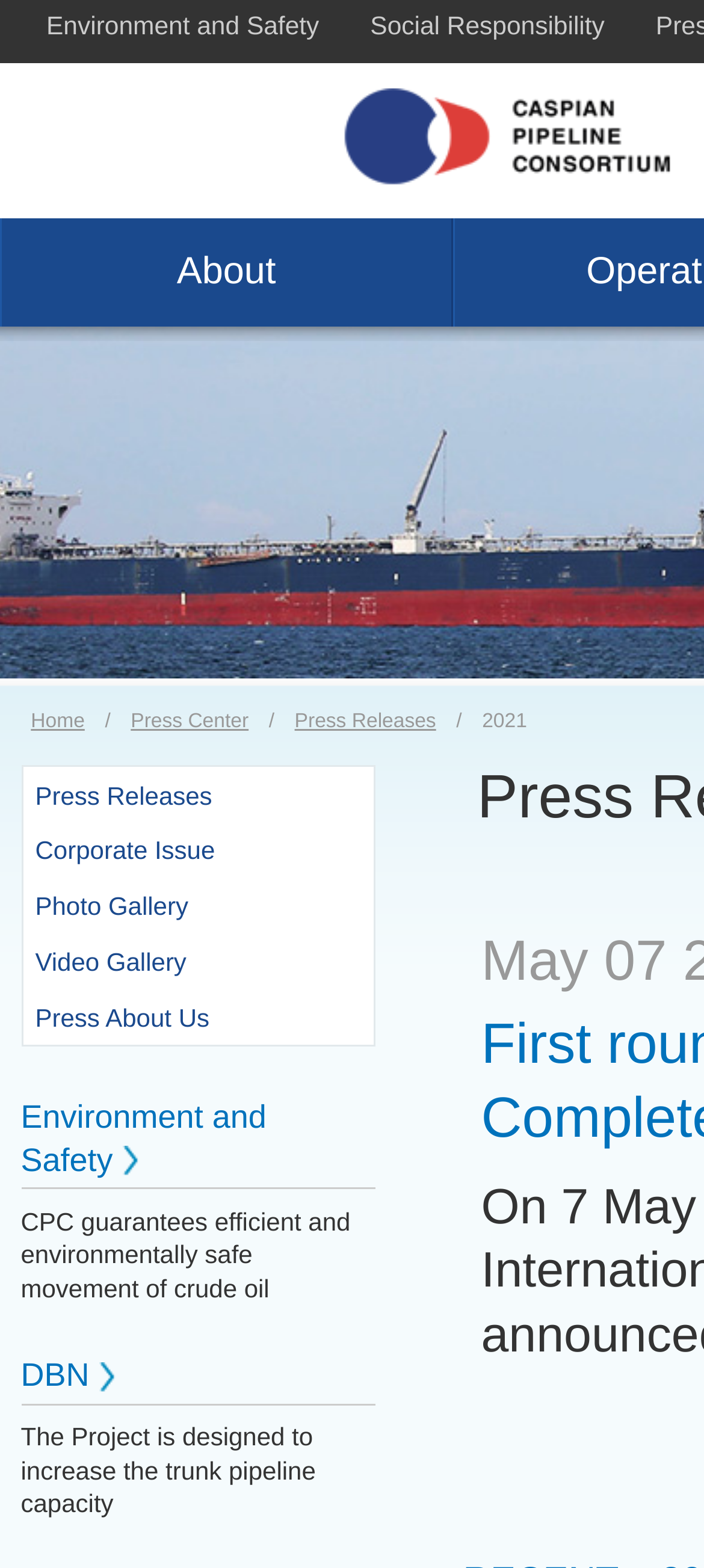Pinpoint the bounding box coordinates of the clickable element needed to complete the instruction: "Explore Photo Gallery". The coordinates should be provided as four float numbers between 0 and 1: [left, top, right, bottom].

[0.032, 0.56, 0.529, 0.596]